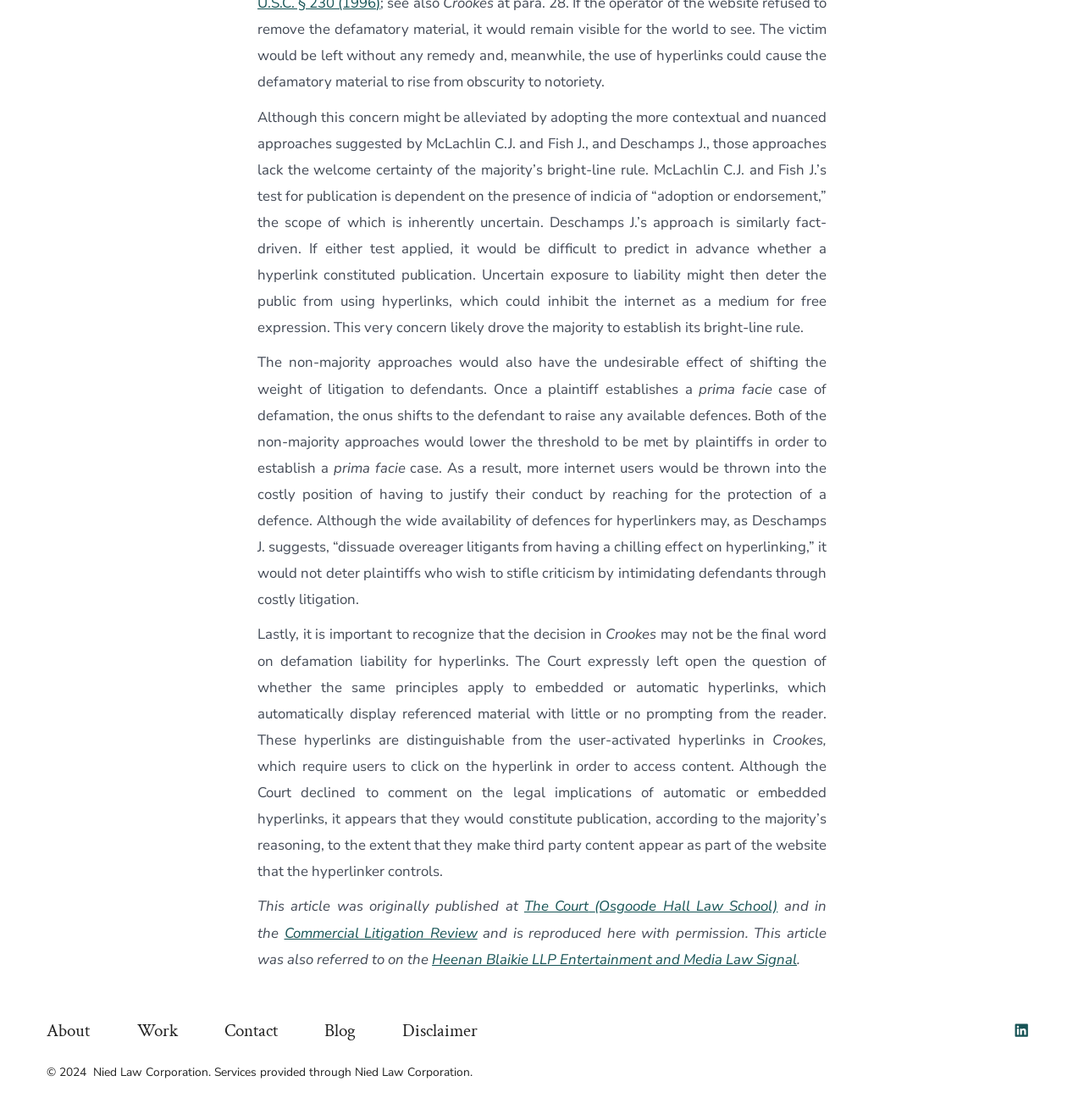Respond with a single word or phrase for the following question: 
What is the topic of the article?

Defamation liability for hyperlinks